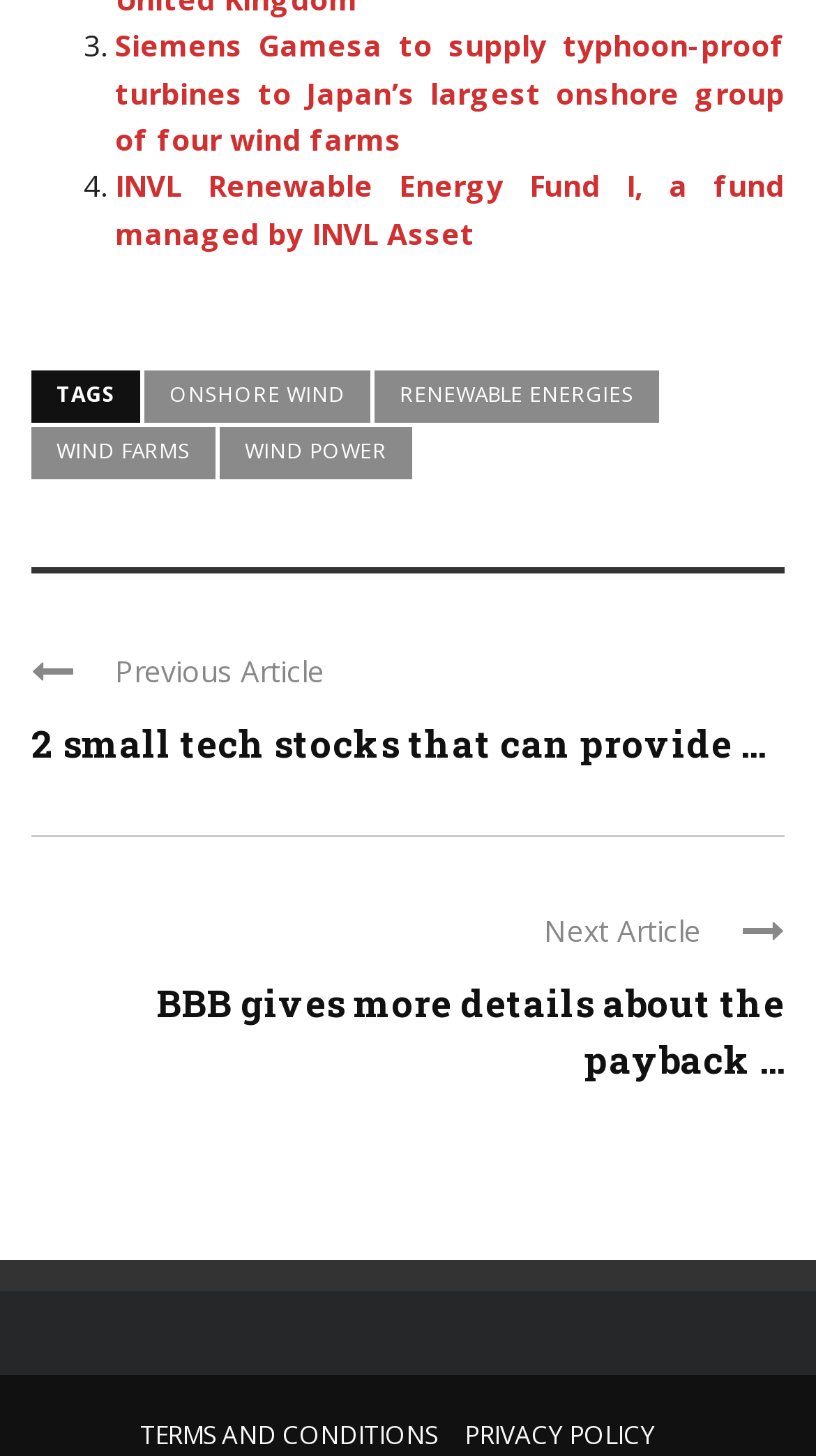Please determine the bounding box coordinates of the element's region to click in order to carry out the following instruction: "Explore articles tagged with ONSHORE WIND". The coordinates should be four float numbers between 0 and 1, i.e., [left, top, right, bottom].

[0.177, 0.255, 0.454, 0.29]